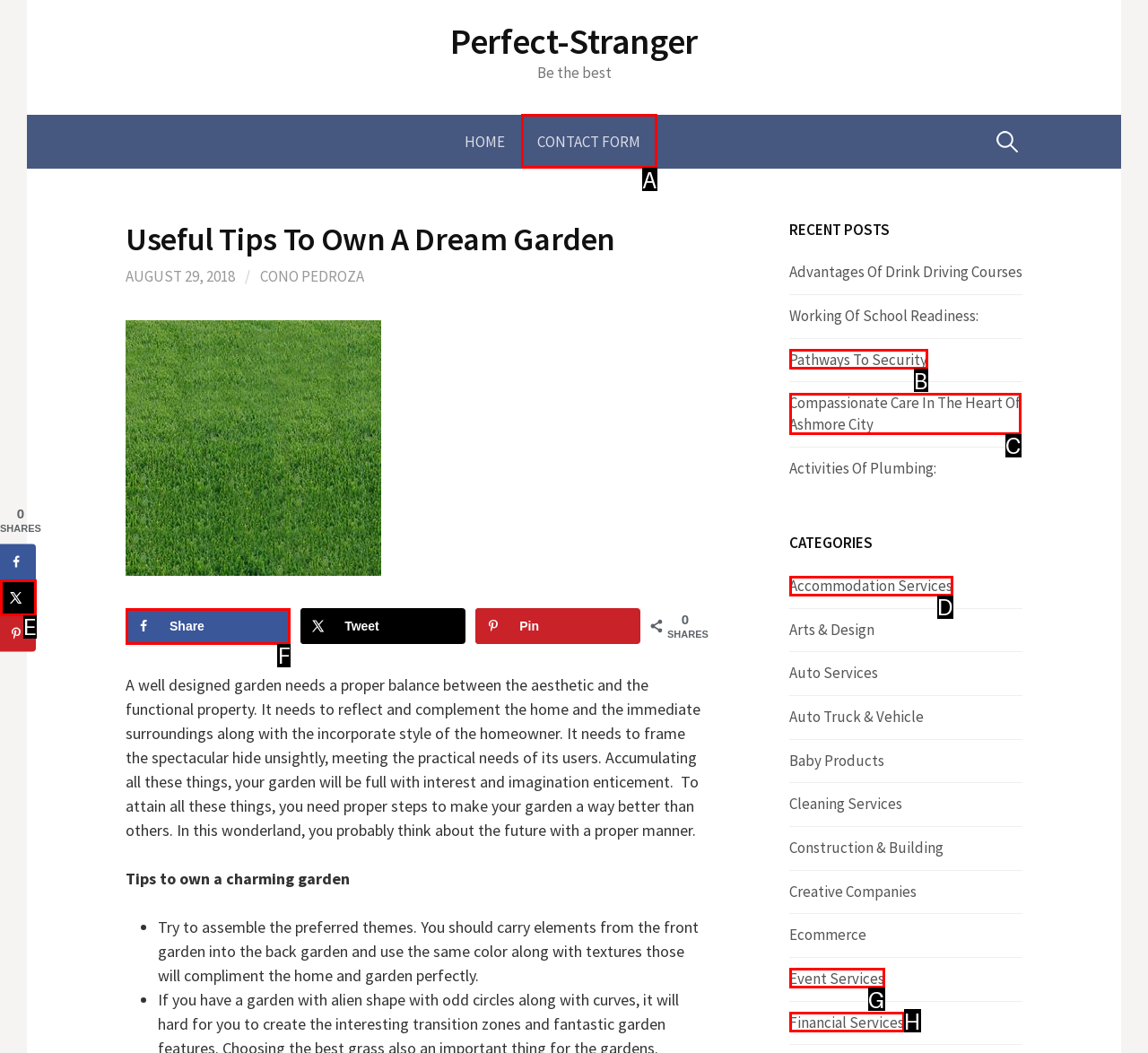Determine which UI element you should click to perform the task: View categories of Accommodation Services
Provide the letter of the correct option from the given choices directly.

D